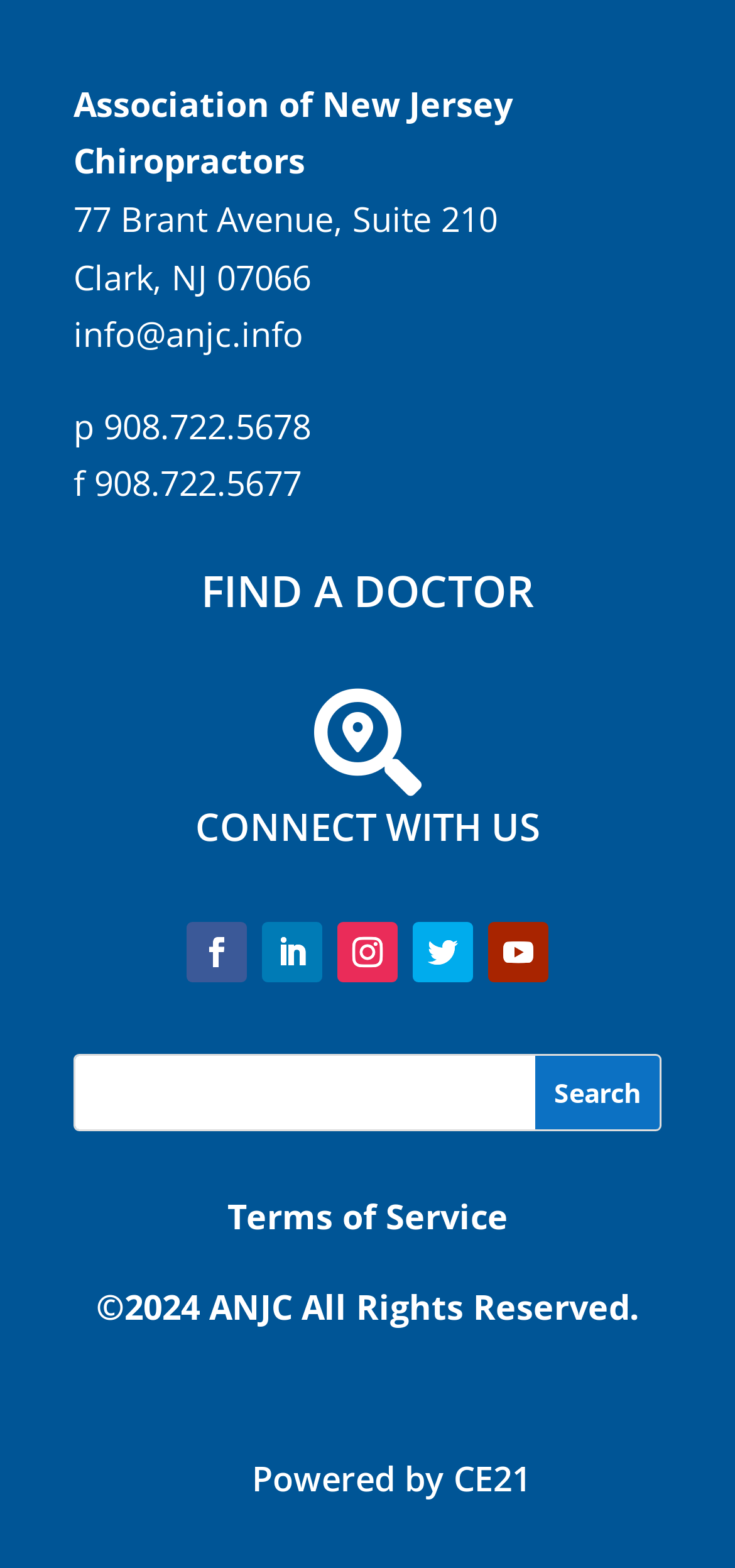Respond to the question below with a concise word or phrase:
How can I contact ANJC?

info@anjc.info or 908.722.5678